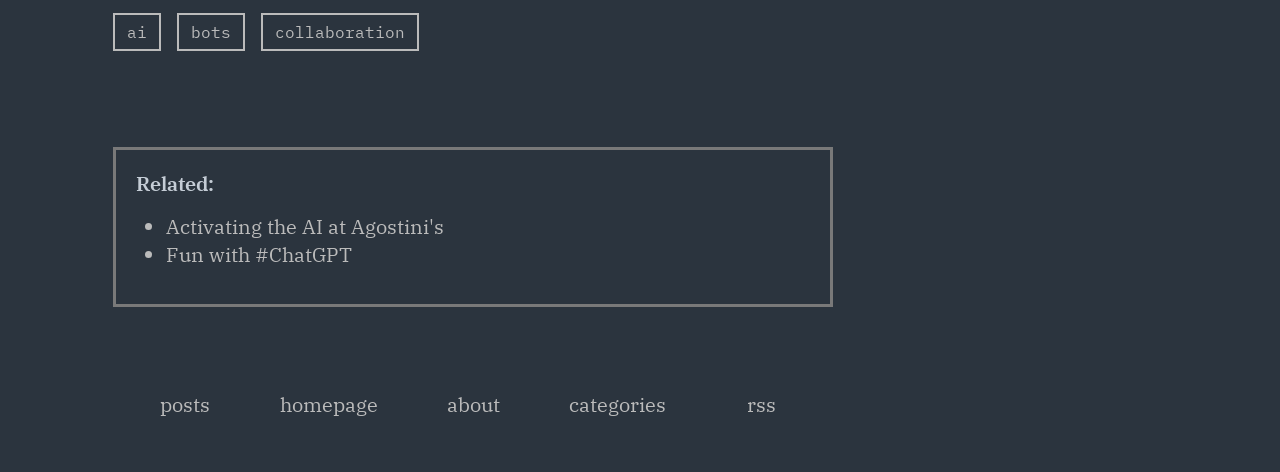For the following element description, predict the bounding box coordinates in the format (top-left x, top-left y, bottom-right x, bottom-right y). All values should be floating point numbers between 0 and 1. Description: Activating the AI at Agostini's

[0.13, 0.452, 0.347, 0.509]